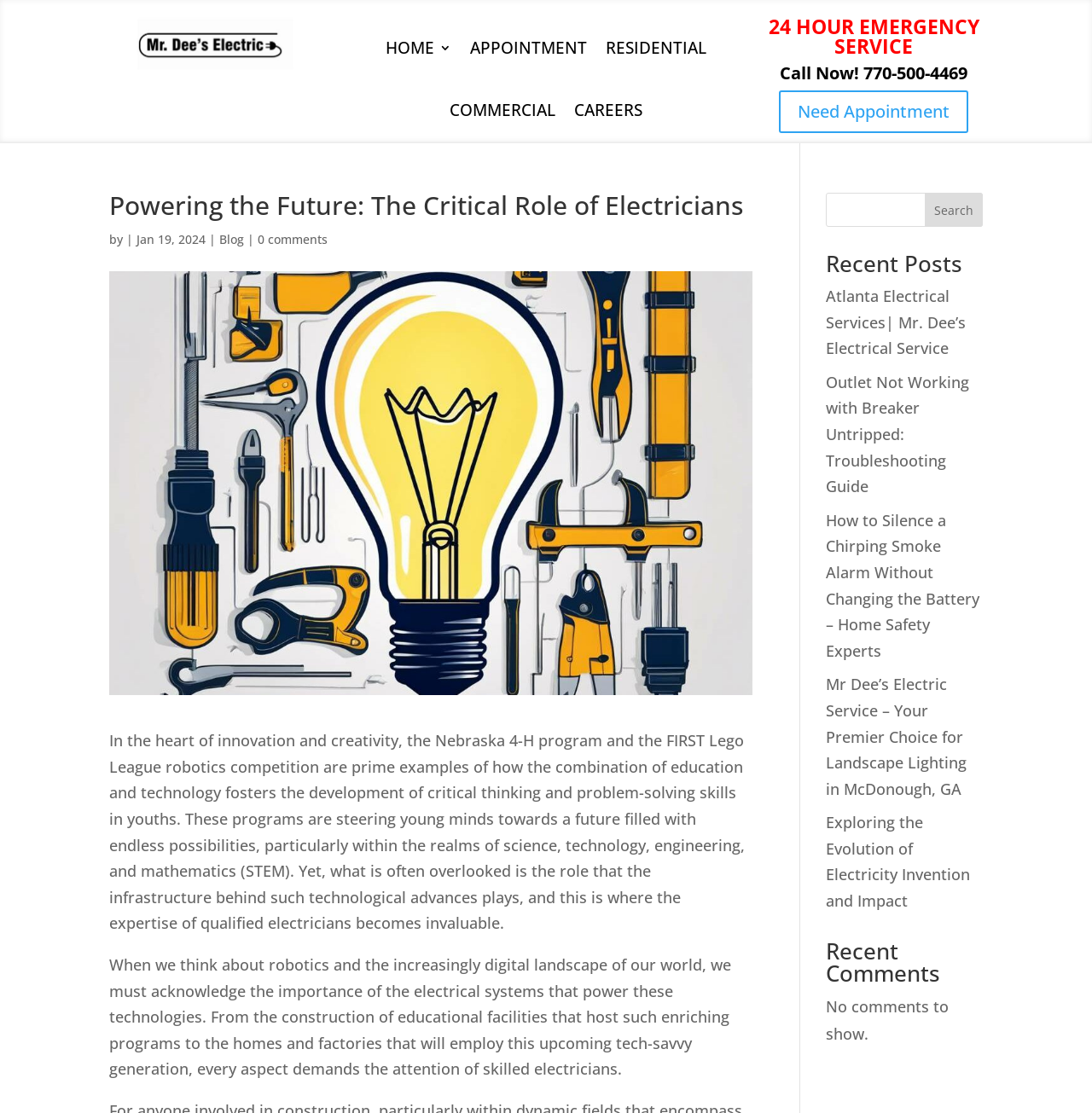Identify the bounding box coordinates of the section that should be clicked to achieve the task described: "Call the emergency service".

[0.7, 0.058, 0.9, 0.081]